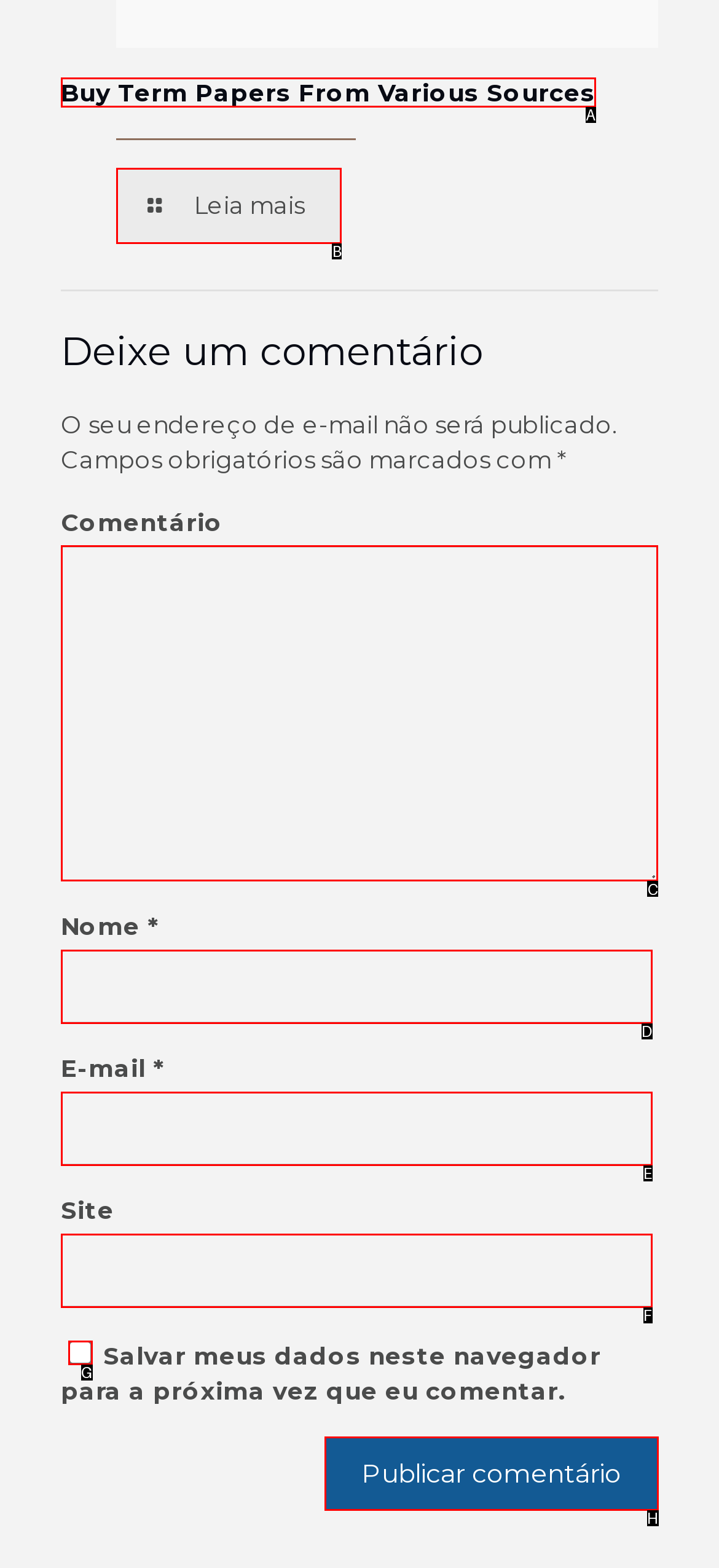Determine the HTML element to be clicked to complete the task: Enter a comment. Answer by giving the letter of the selected option.

C